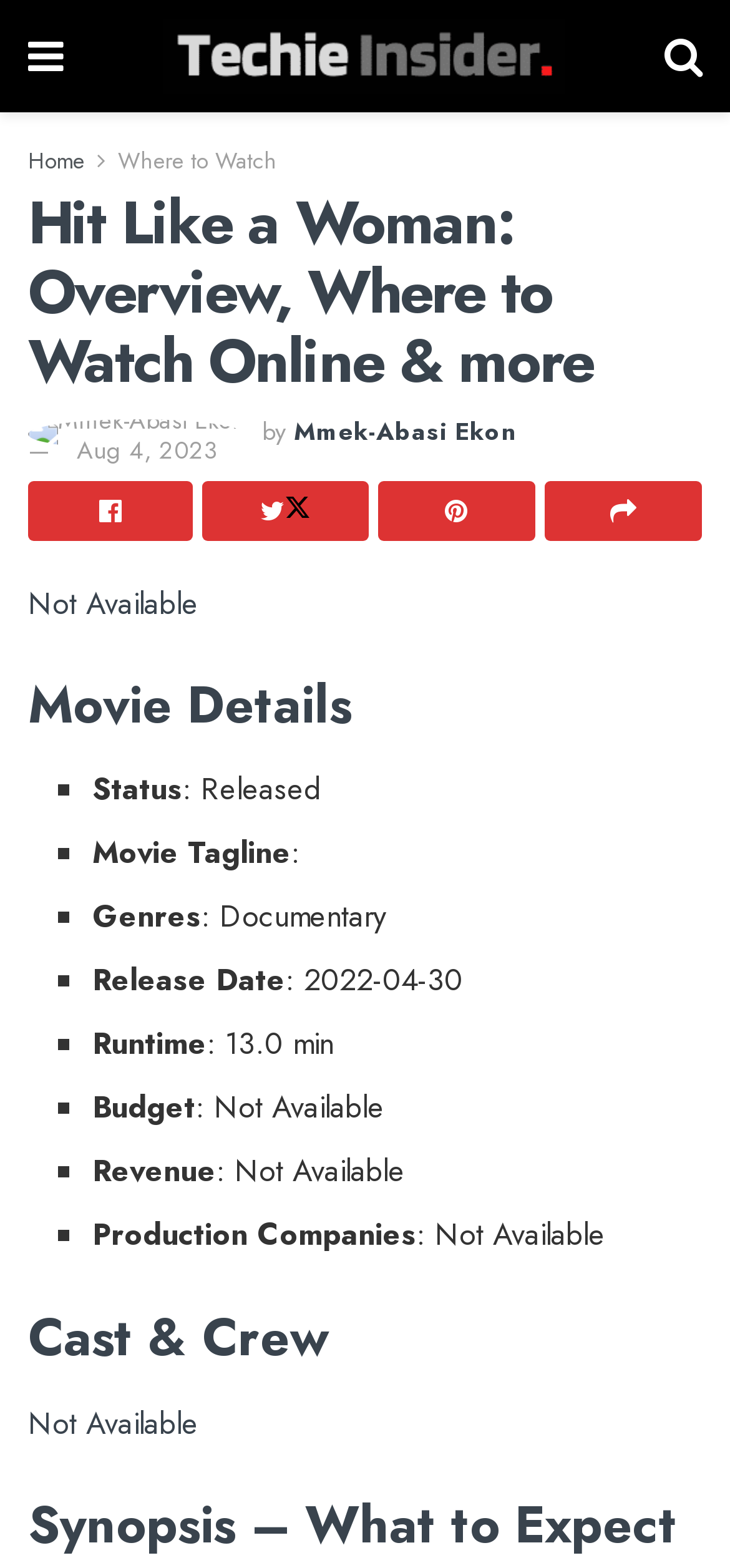Find the bounding box coordinates corresponding to the UI element with the description: "Mmek-Abasi Ekon". The coordinates should be formatted as [left, top, right, bottom], with values as floats between 0 and 1.

[0.403, 0.264, 0.708, 0.287]